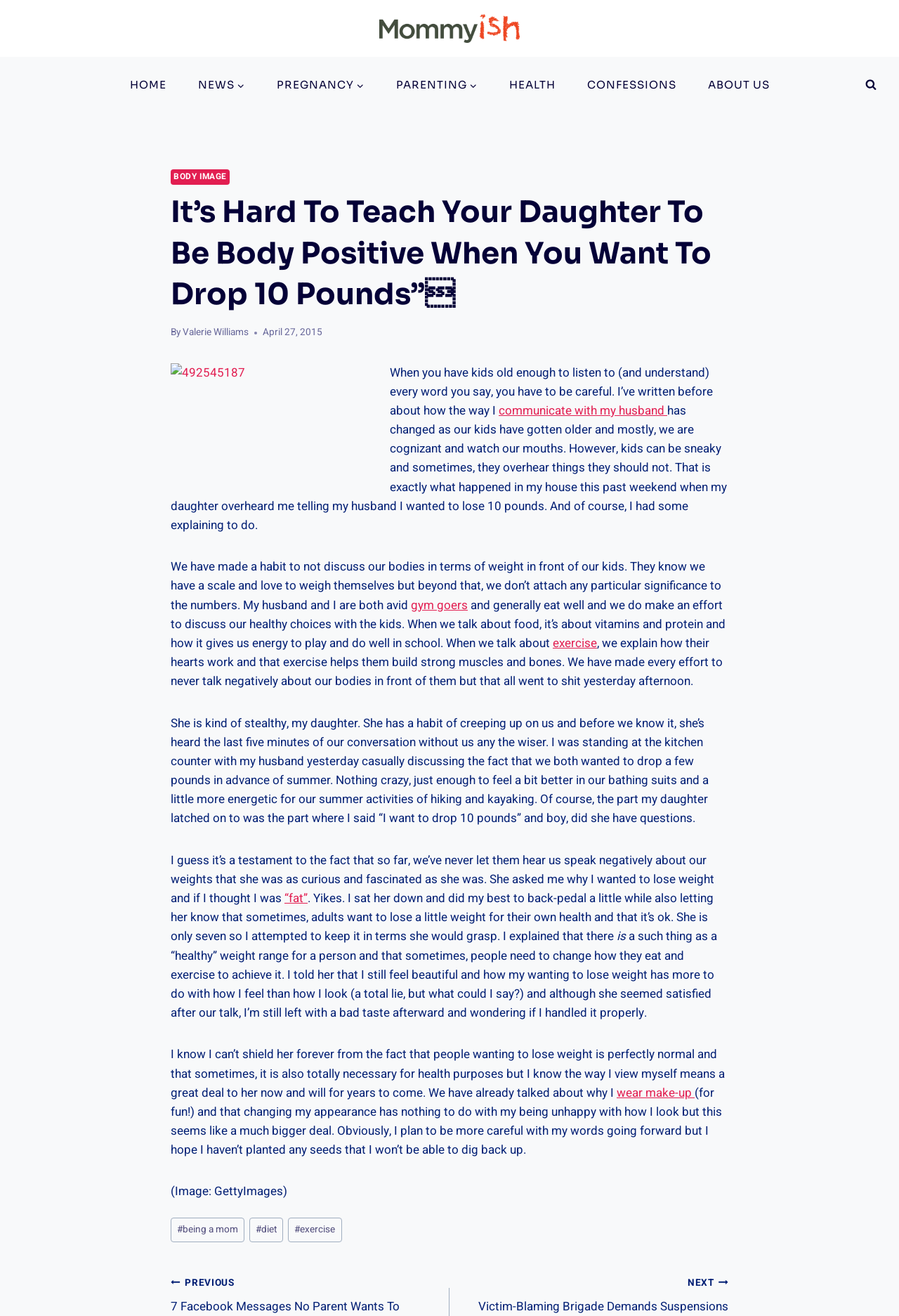Identify the bounding box coordinates of the section to be clicked to complete the task described by the following instruction: "Click on the 'Valerie Williams' link". The coordinates should be four float numbers between 0 and 1, formatted as [left, top, right, bottom].

[0.203, 0.247, 0.277, 0.258]